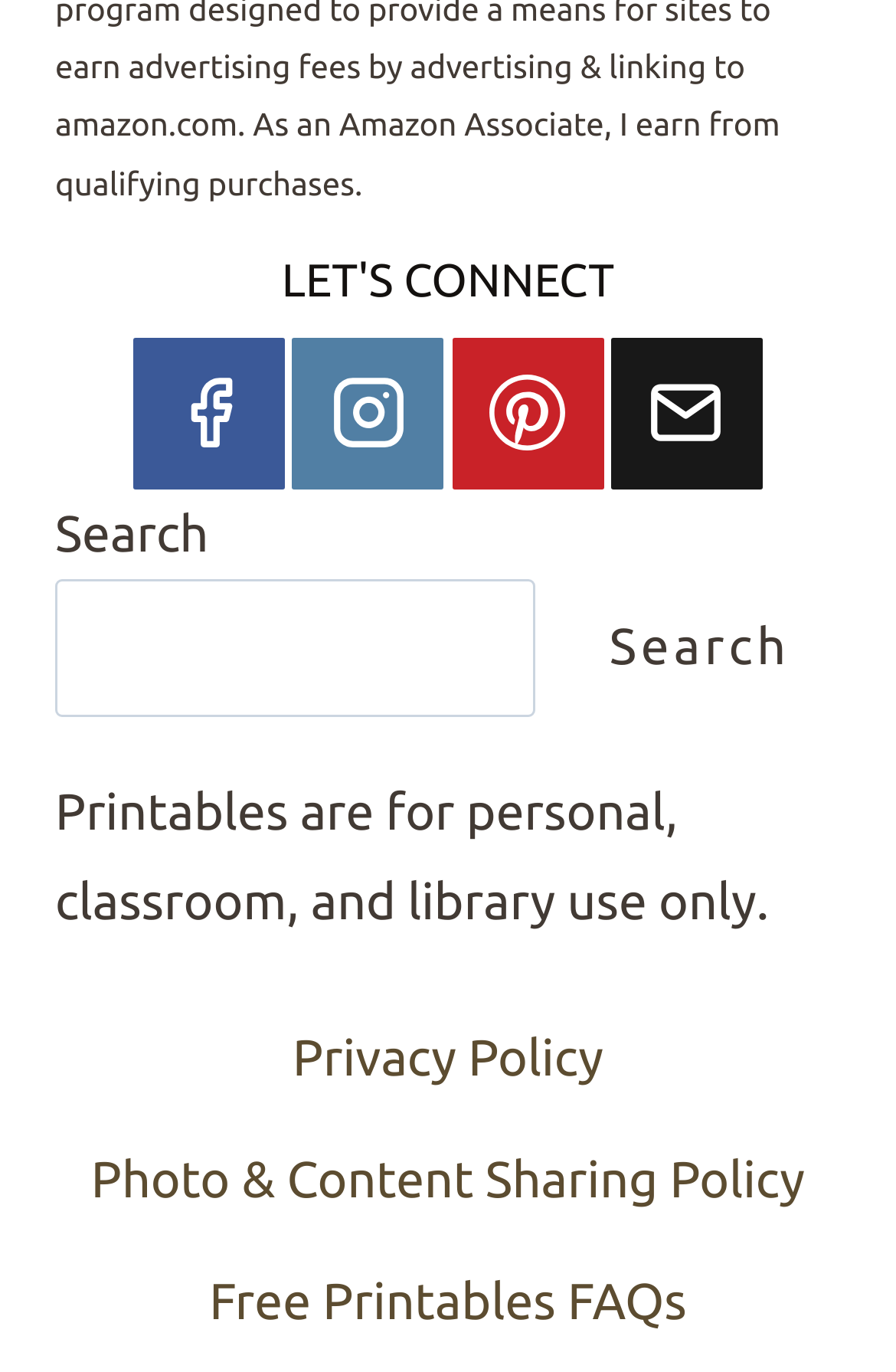Answer briefly with one word or phrase:
What is the purpose of the search box?

To search content